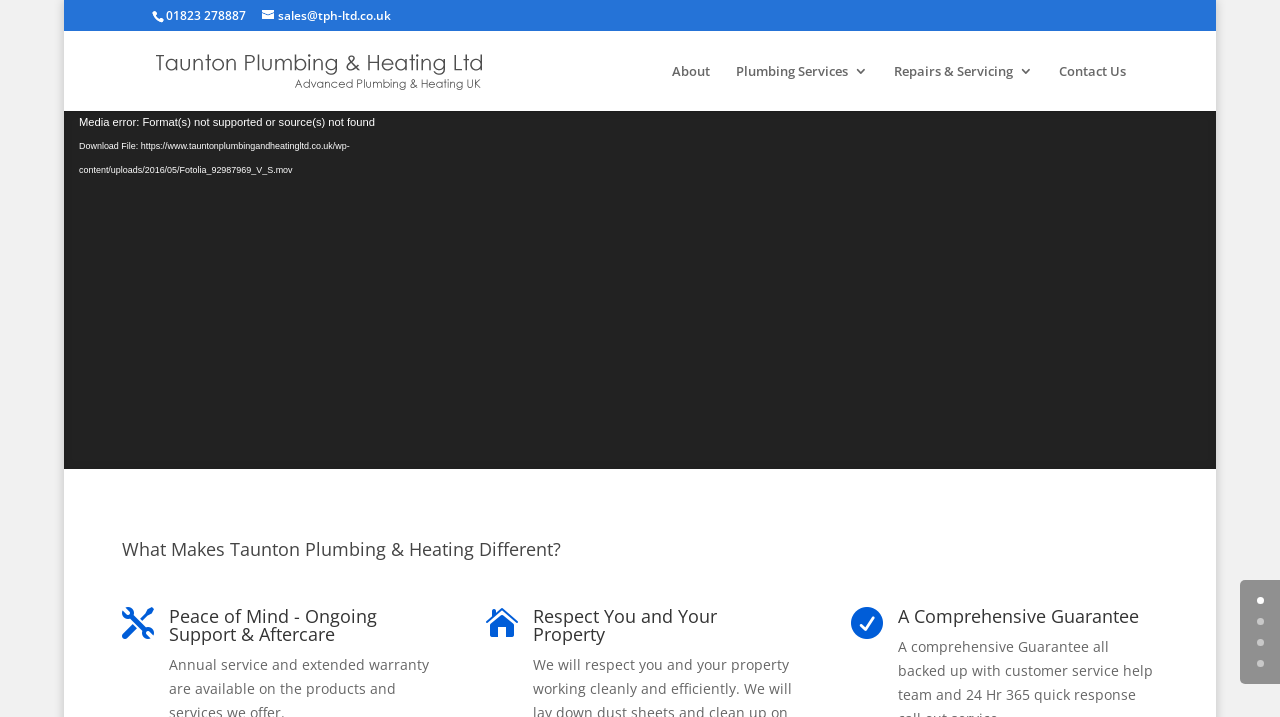Give a short answer using one word or phrase for the question:
What is the phone number of Taunton Plumbing and Heating Ltd?

01823 278887